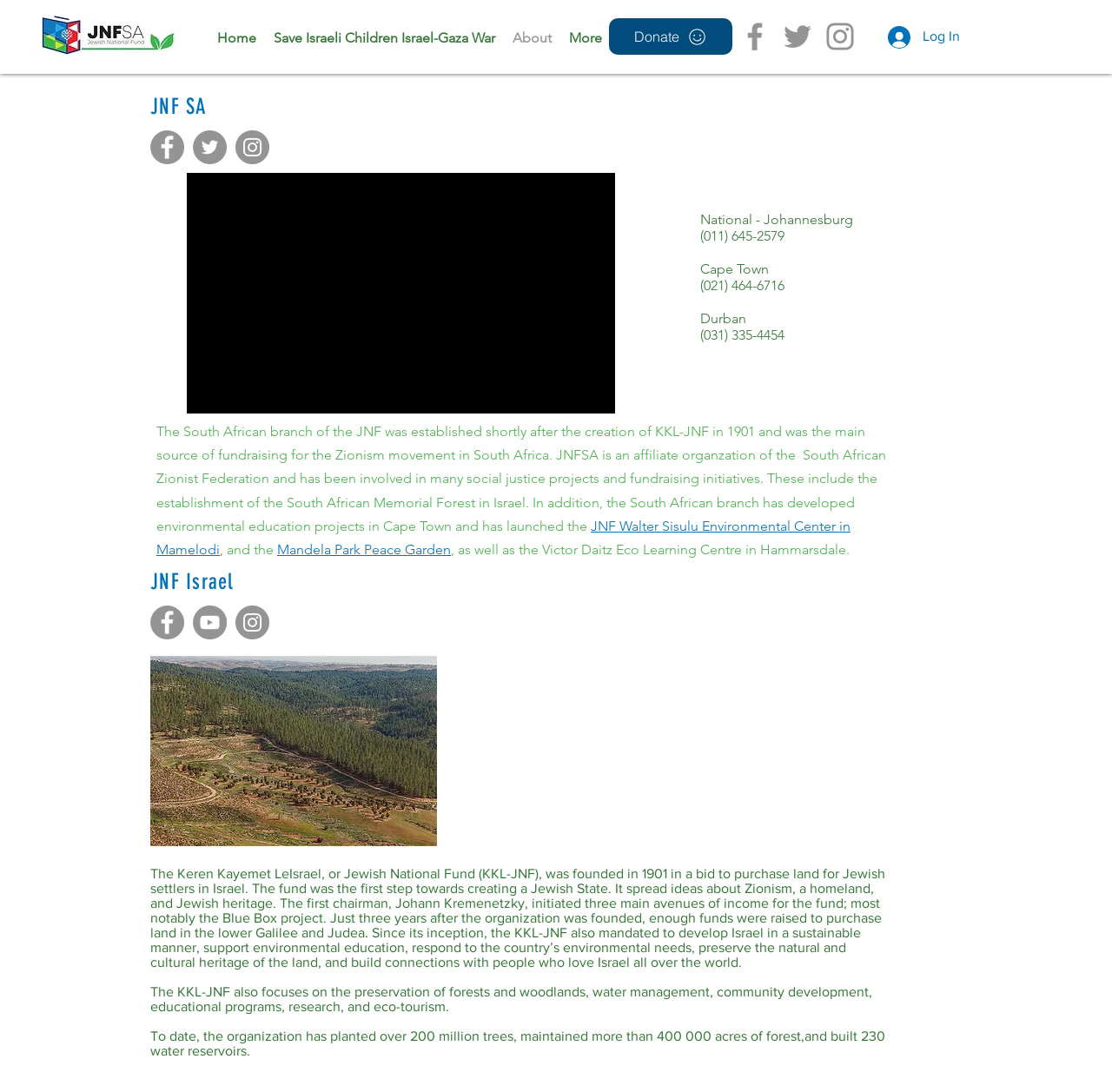Identify the bounding box coordinates for the element you need to click to achieve the following task: "Click the 'Log In' button". Provide the bounding box coordinates as four float numbers between 0 and 1, in the form [left, top, right, bottom].

[0.788, 0.019, 0.874, 0.049]